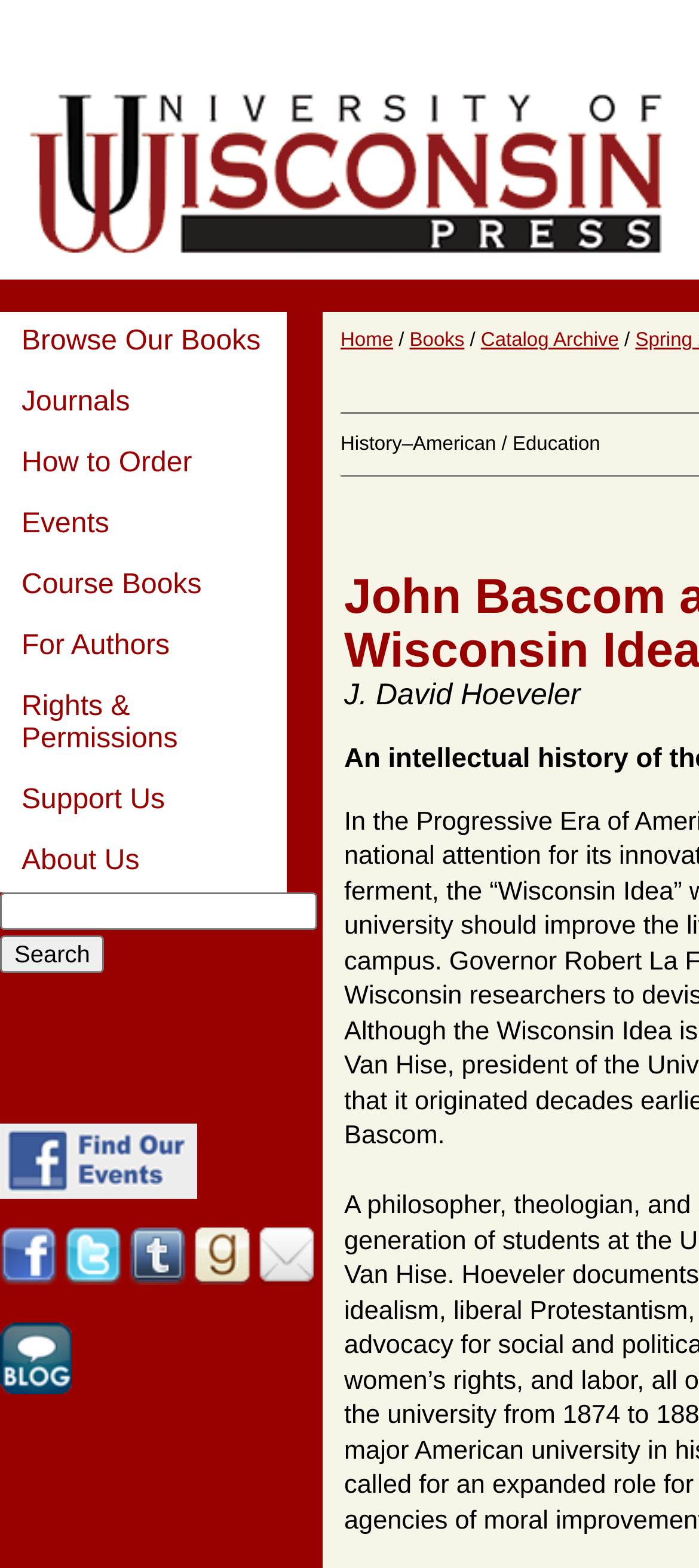Identify the bounding box coordinates necessary to click and complete the given instruction: "Go to the Home page".

[0.487, 0.21, 0.562, 0.224]